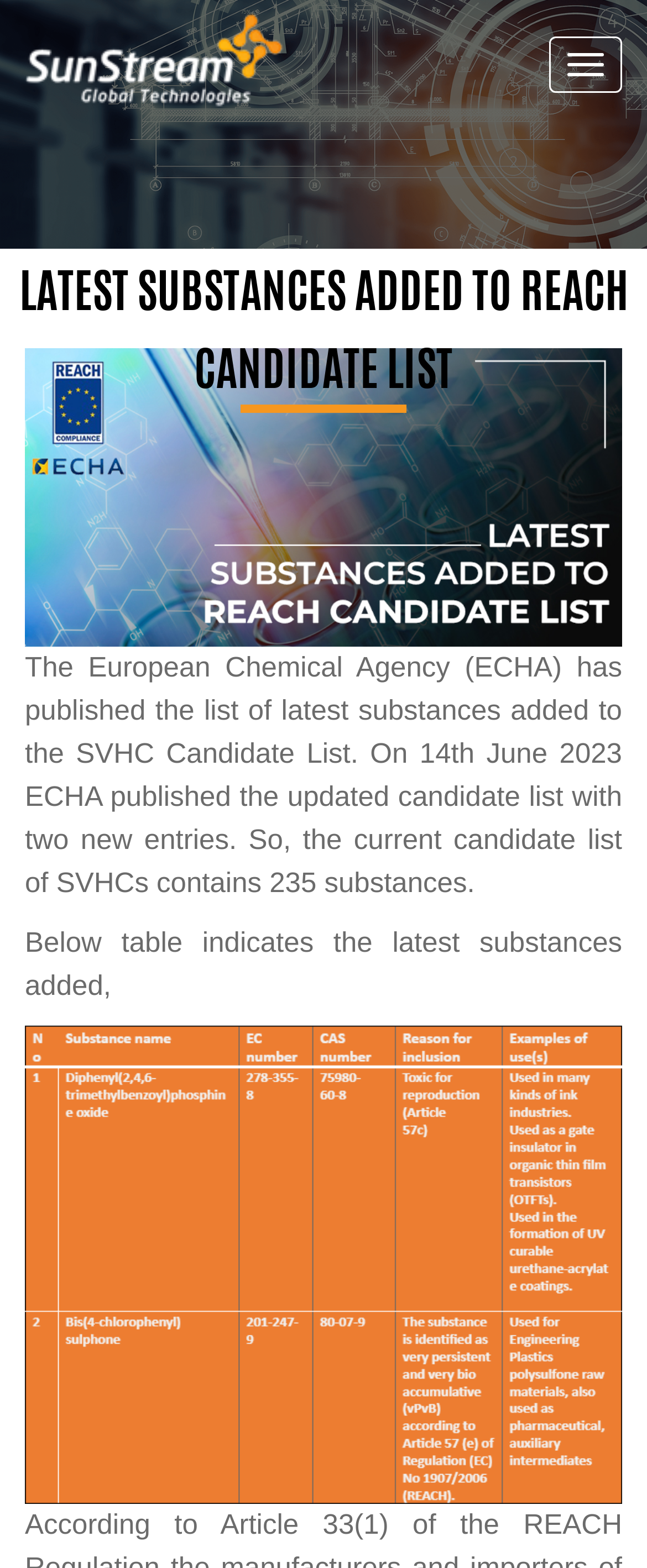Using the elements shown in the image, answer the question comprehensively: What is the name of the company associated with the logo?

I found the answer by looking at the image with the text 'Sunstream' and assuming it is a company logo.